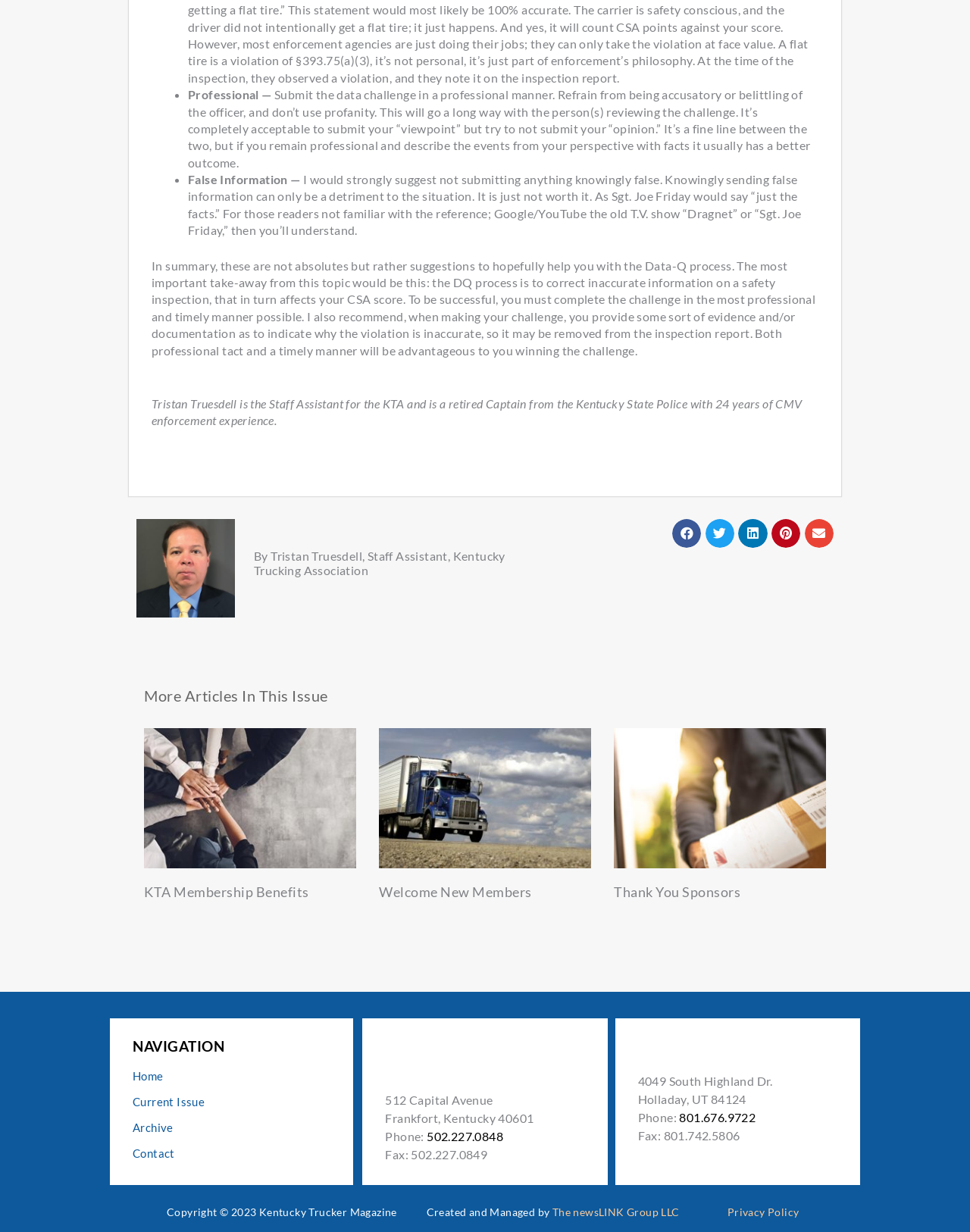What is the recommended tone for submitting a data challenge?
Refer to the image and provide a detailed answer to the question.

The recommended tone for submitting a data challenge can be determined by reading the text 'Submit the data challenge in a professional manner. Refrain from being accusatory or belittling of the officer, and don’t use profanity.' which advises to submit the challenge in a professional manner.